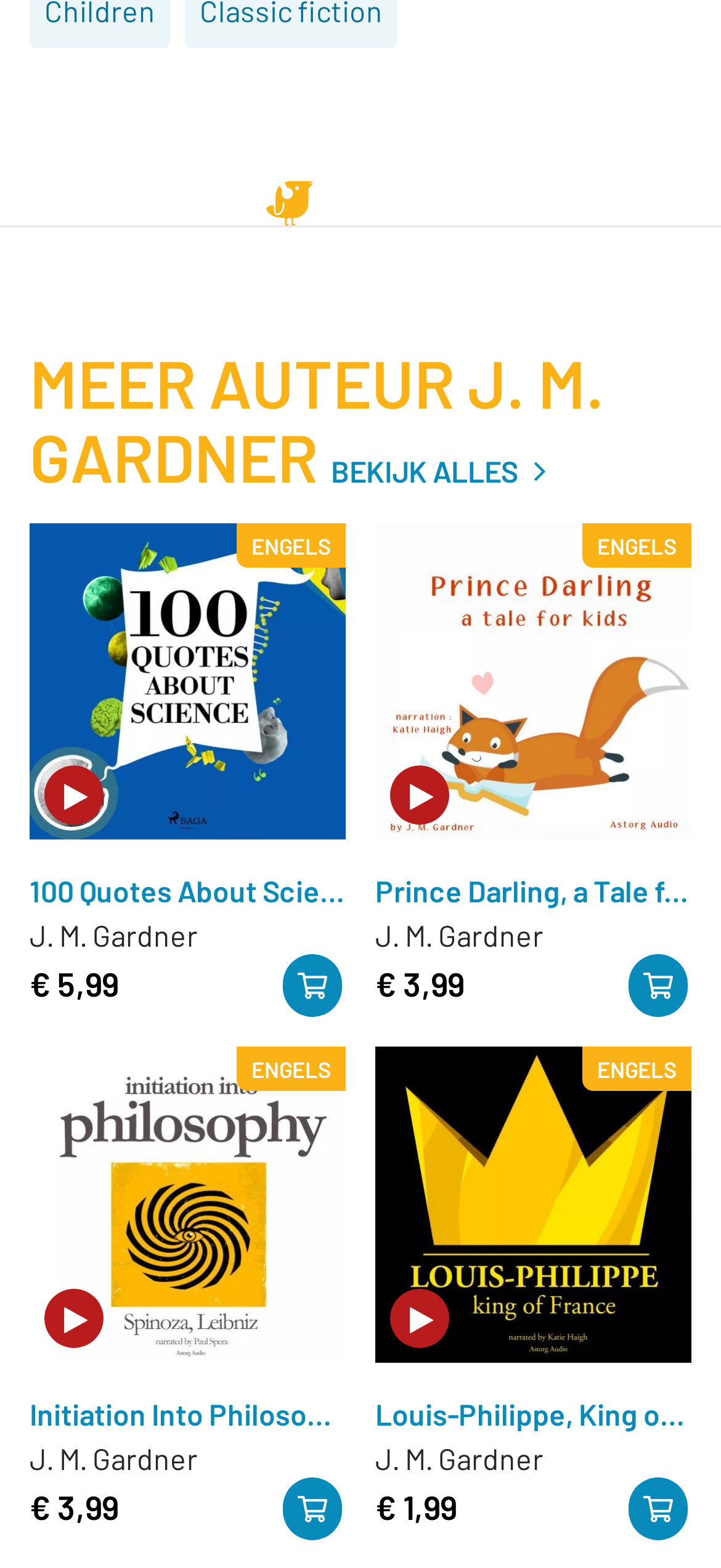What language is the link 'ENGELS' referring to?
Respond to the question with a well-detailed and thorough answer.

I found the answer by looking at the link 'ENGELS' and assuming it refers to the English language, as 'ENGELS' is the Dutch word for 'English'.